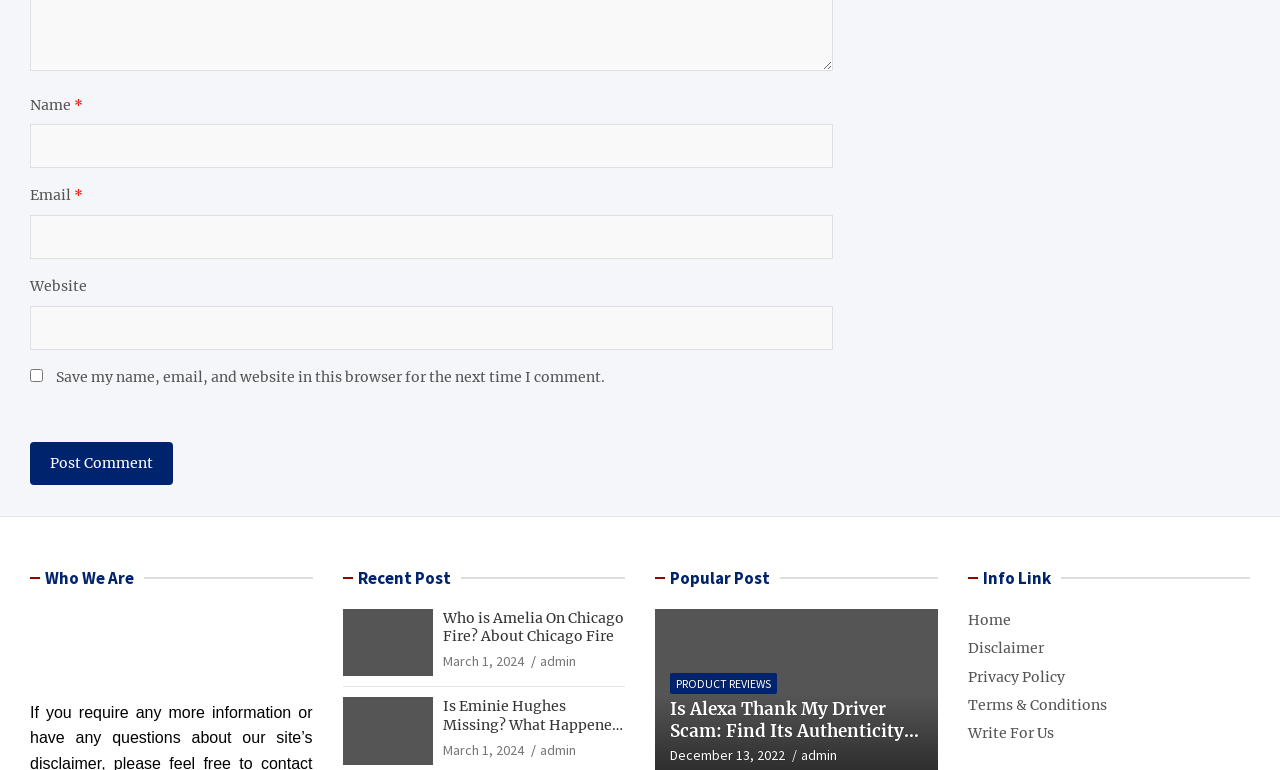Kindly provide the bounding box coordinates of the section you need to click on to fulfill the given instruction: "Visit the 'Recent Post' page".

[0.279, 0.736, 0.352, 0.765]